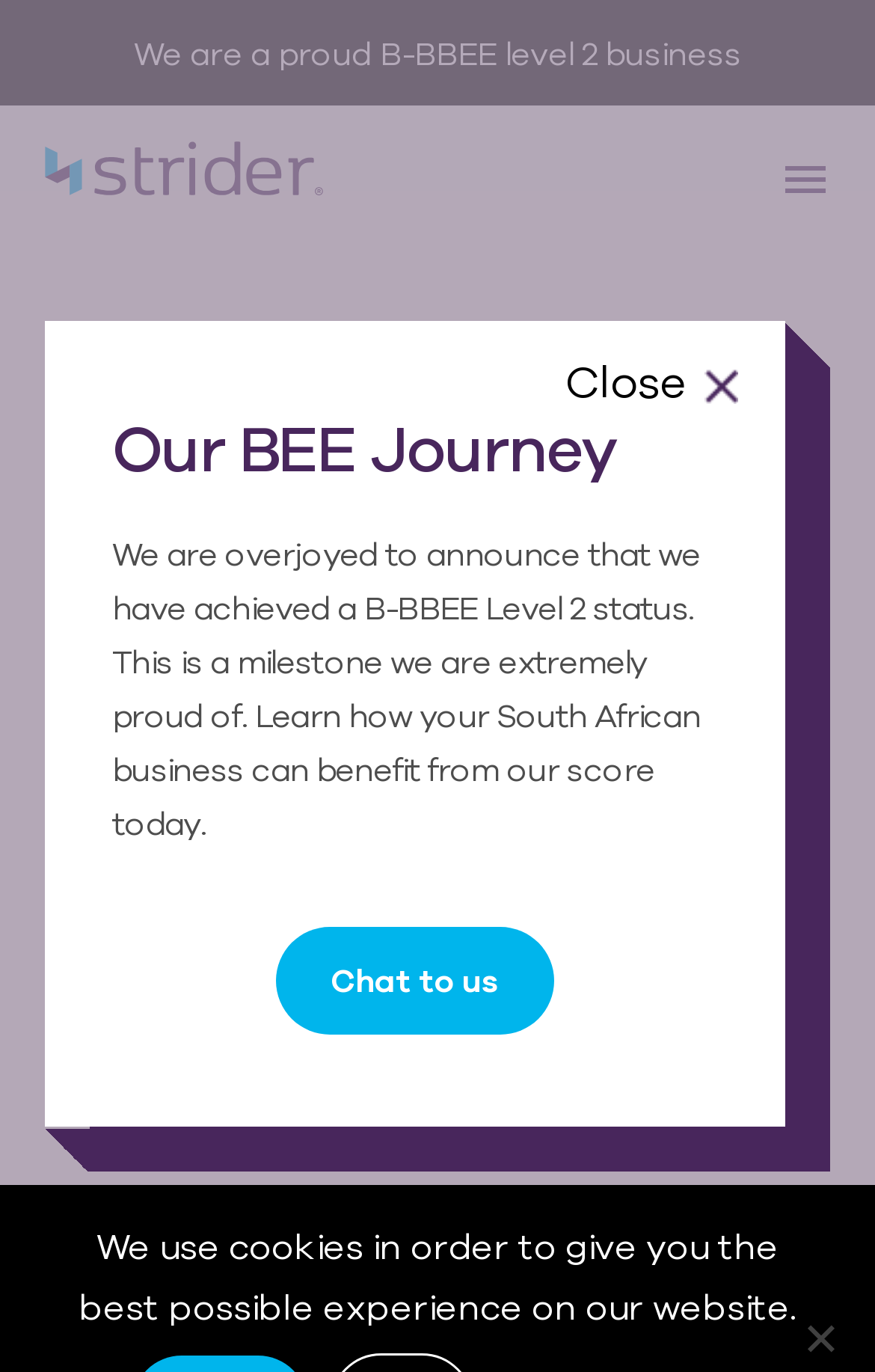How many links are there in the top section?
Provide a detailed answer to the question using information from the image.

The top section refers to the area above the 'Get in touch with us' heading. There are four links in this section: 'Our Offering', 'Resources', 'The Company', and 'Referral Programme'.